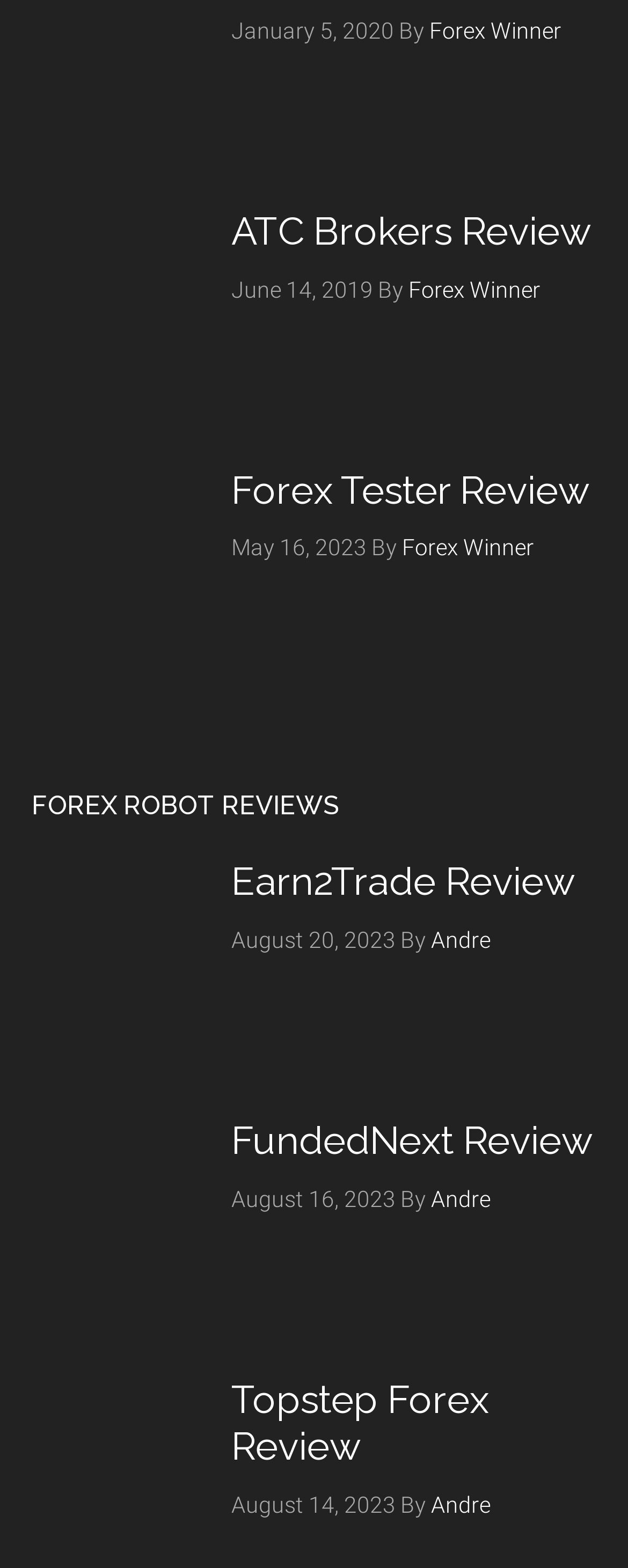Who is the author of the Earn2Trade Review?
Based on the screenshot, give a detailed explanation to answer the question.

I found the author by looking at the 'By' text element associated with the 'Earn2Trade Review' article, which is followed by a link to 'Andre'.